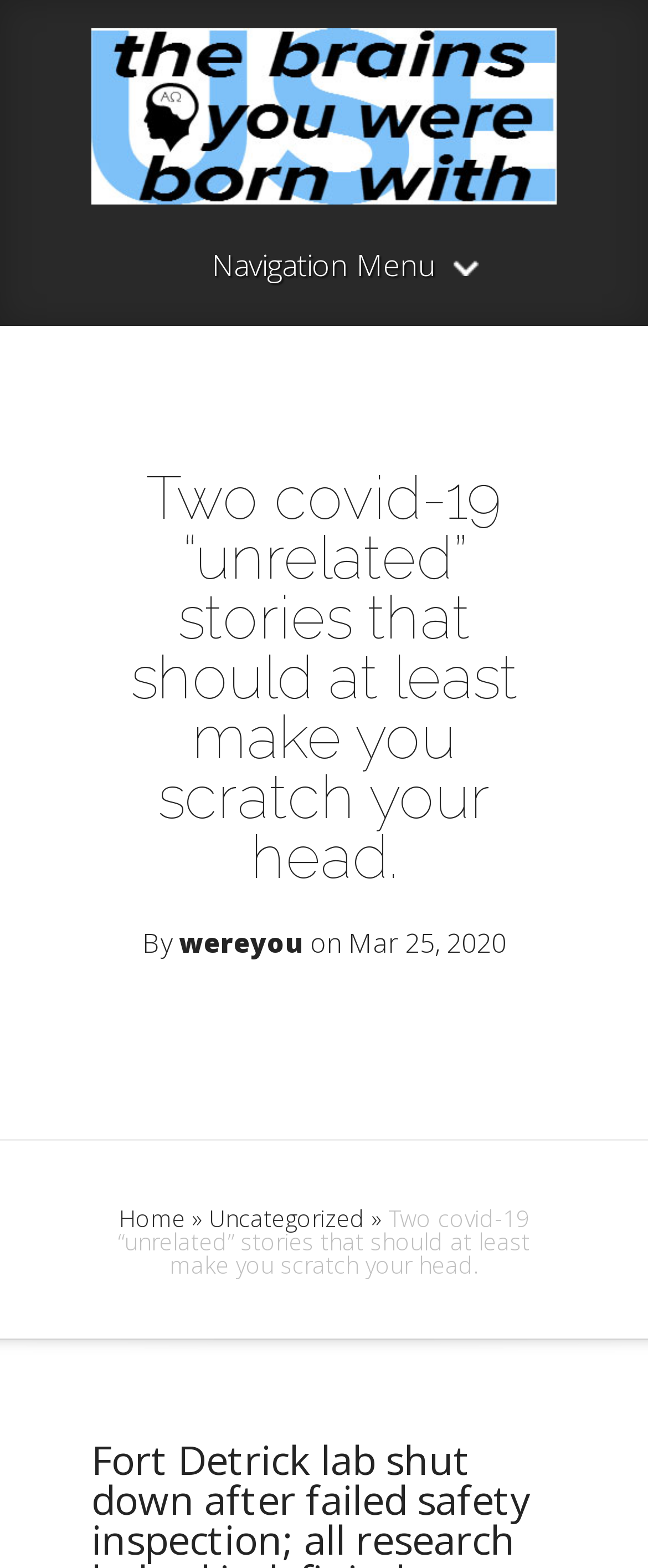Please answer the following question using a single word or phrase: 
What is the name of the website?

The Brains You Were Born With